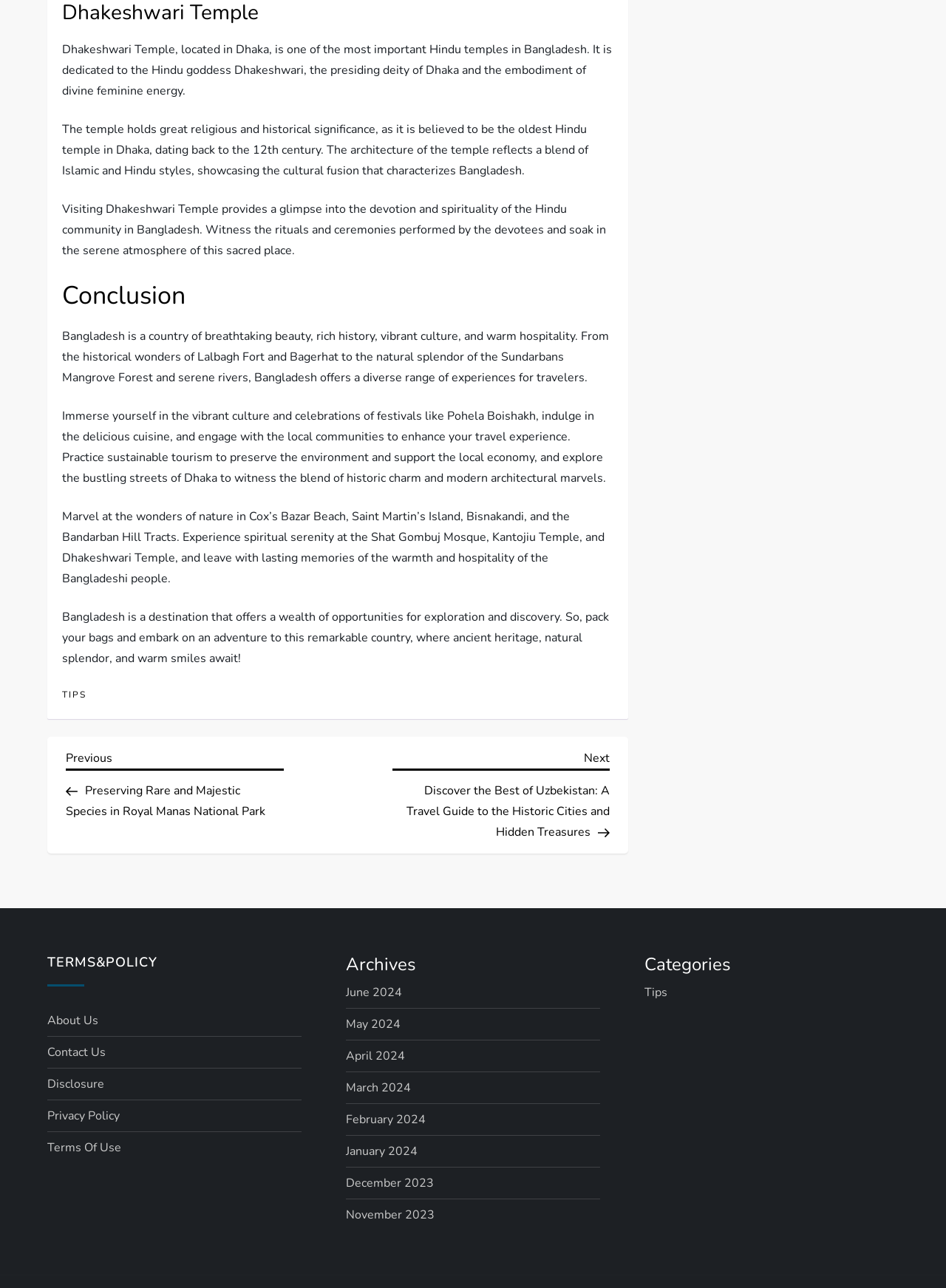What is the name of the island mentioned in the text?
Give a single word or phrase as your answer by examining the image.

Saint Martin’s Island